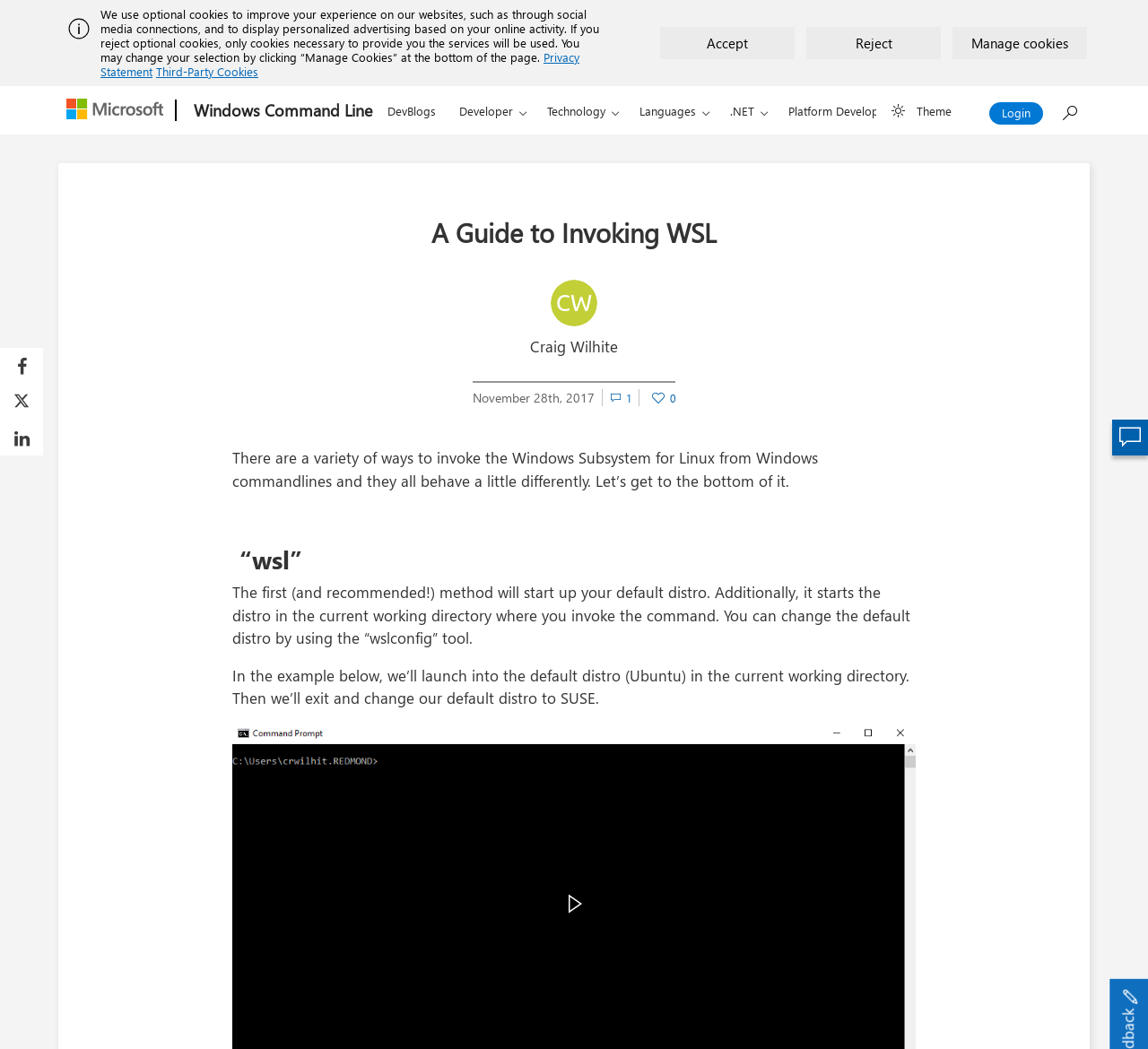Bounding box coordinates are specified in the format (top-left x, top-left y, bottom-right x, bottom-right y). All values are floating point numbers bounded between 0 and 1. Please provide the bounding box coordinate of the region this sentence describes: Data Development

[0.808, 0.083, 0.927, 0.129]